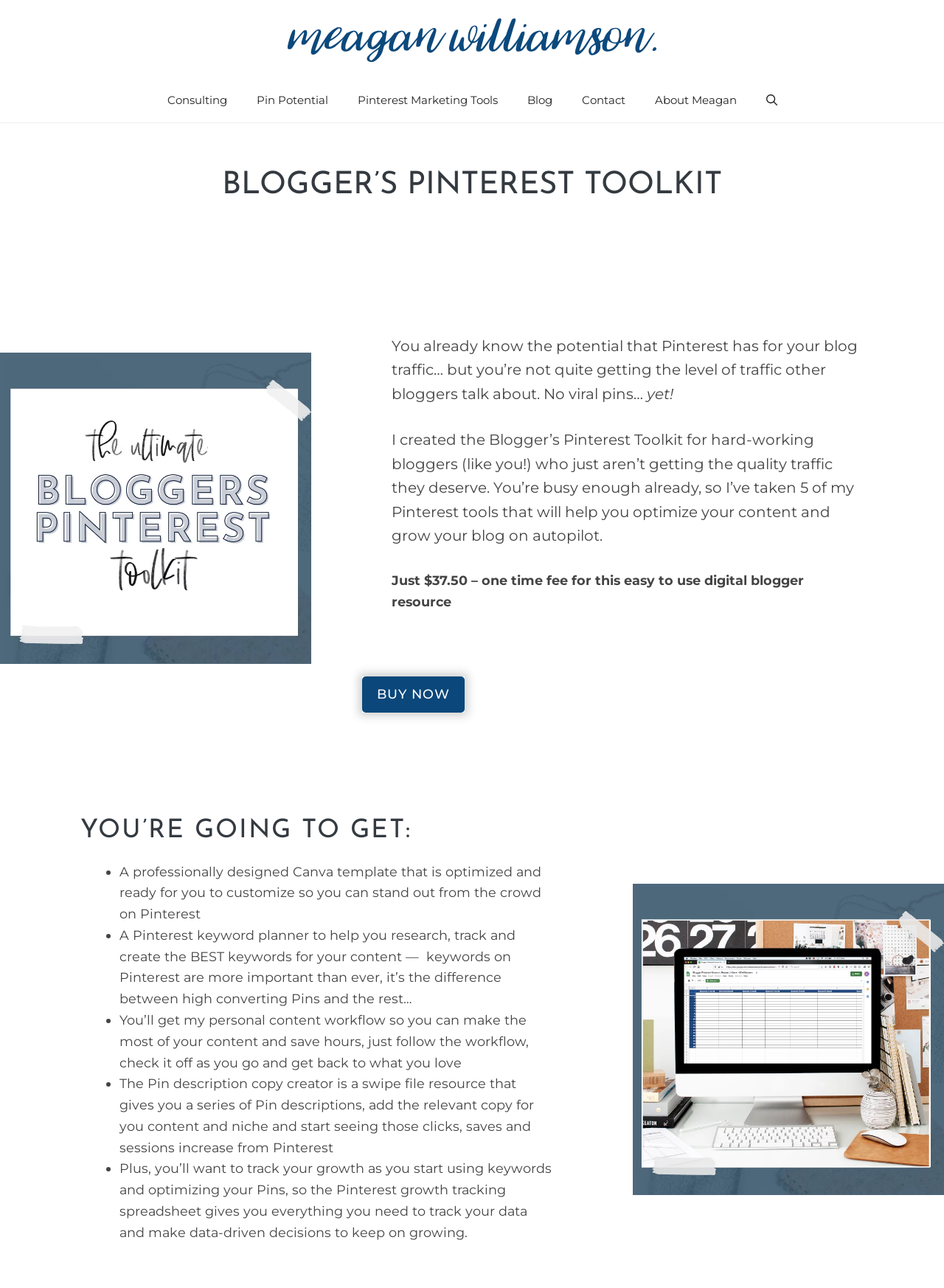Using a single word or phrase, answer the following question: 
What is included in the Blogger's Pinterest Toolkit?

Five Pinterest tools